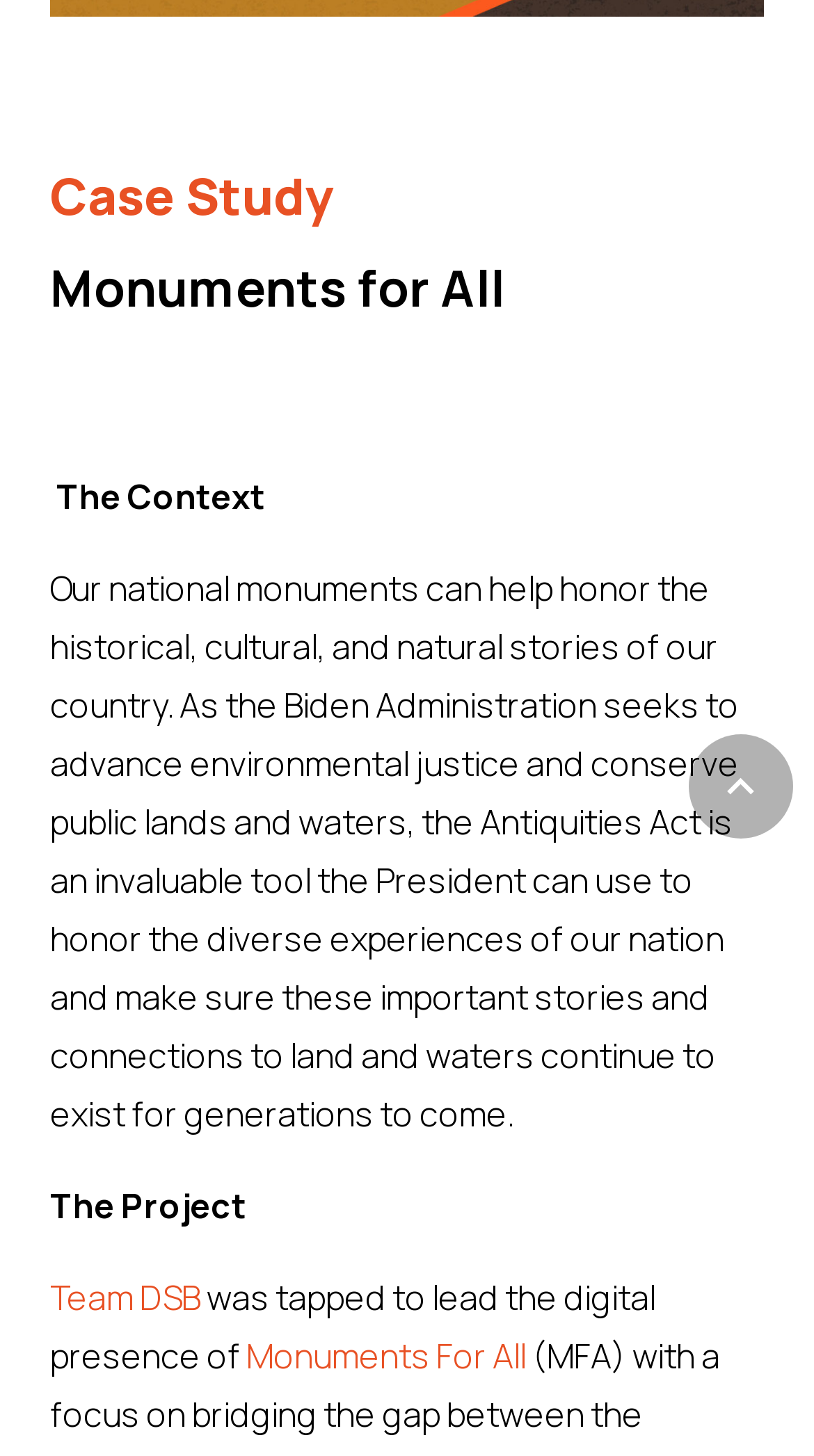Locate the UI element described as follows: "Monuments For All". Return the bounding box coordinates as four float numbers between 0 and 1 in the order [left, top, right, bottom].

[0.303, 0.916, 0.646, 0.948]